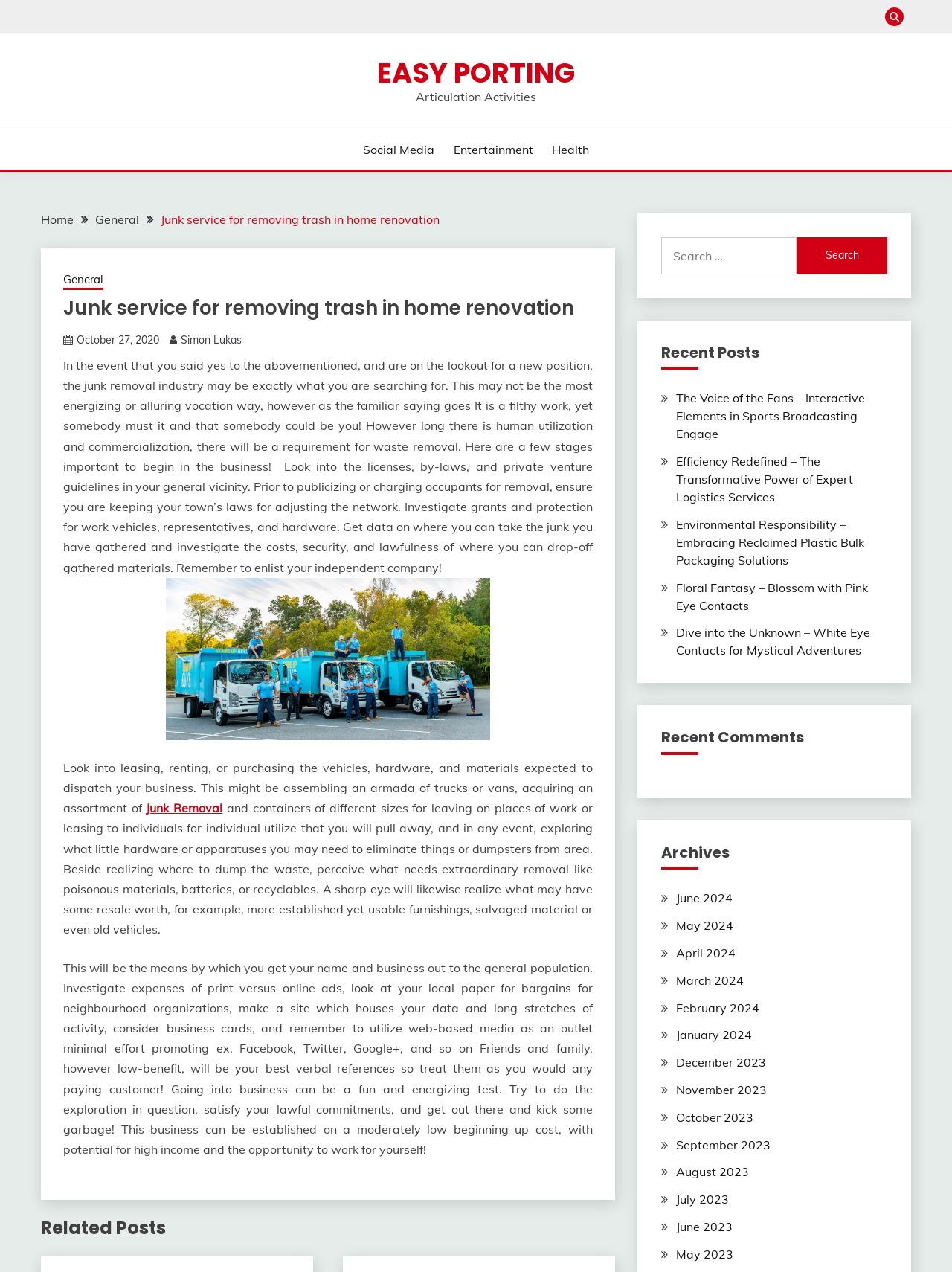Identify the bounding box of the UI component described as: "Miller, Woodard and Associates, Inc.".

None